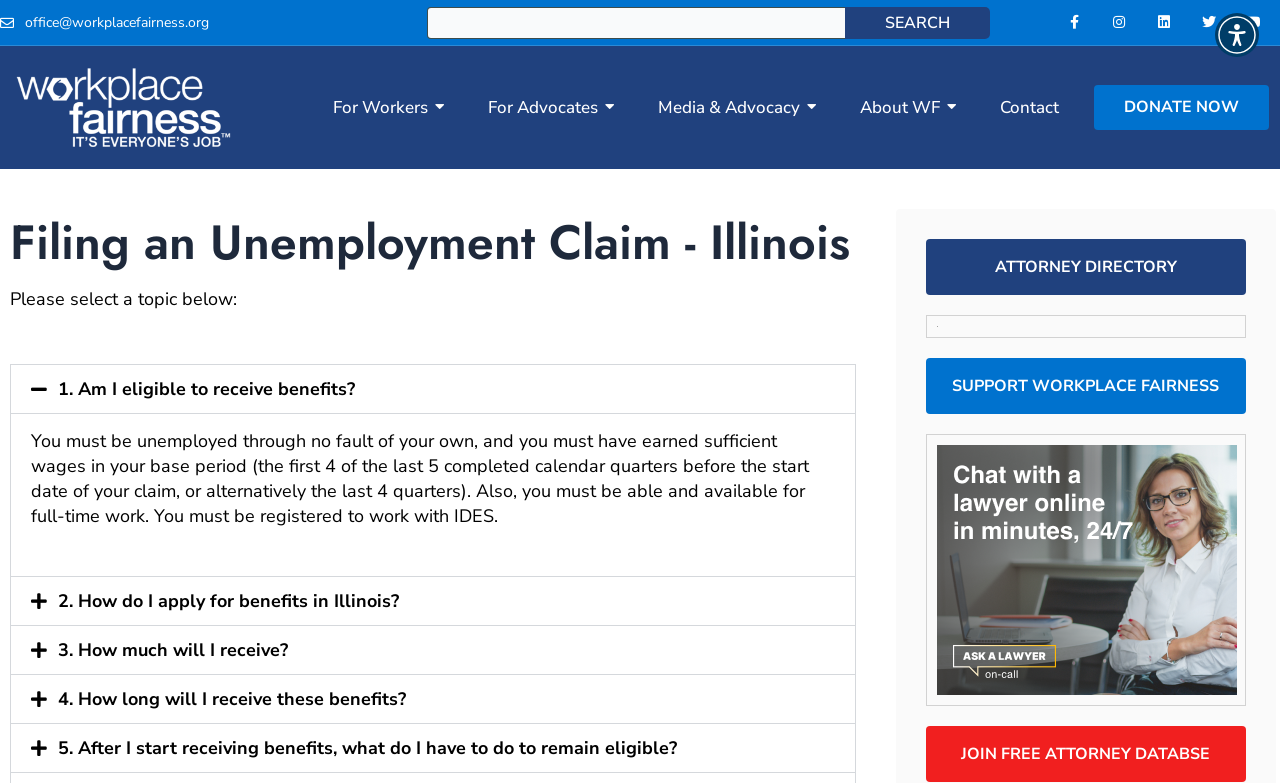Bounding box coordinates must be specified in the format (top-left x, top-left y, bottom-right x, bottom-right y). All values should be floating point numbers between 0 and 1. What are the bounding box coordinates of the UI element described as: Support Workplace Fairness

[0.723, 0.457, 0.973, 0.529]